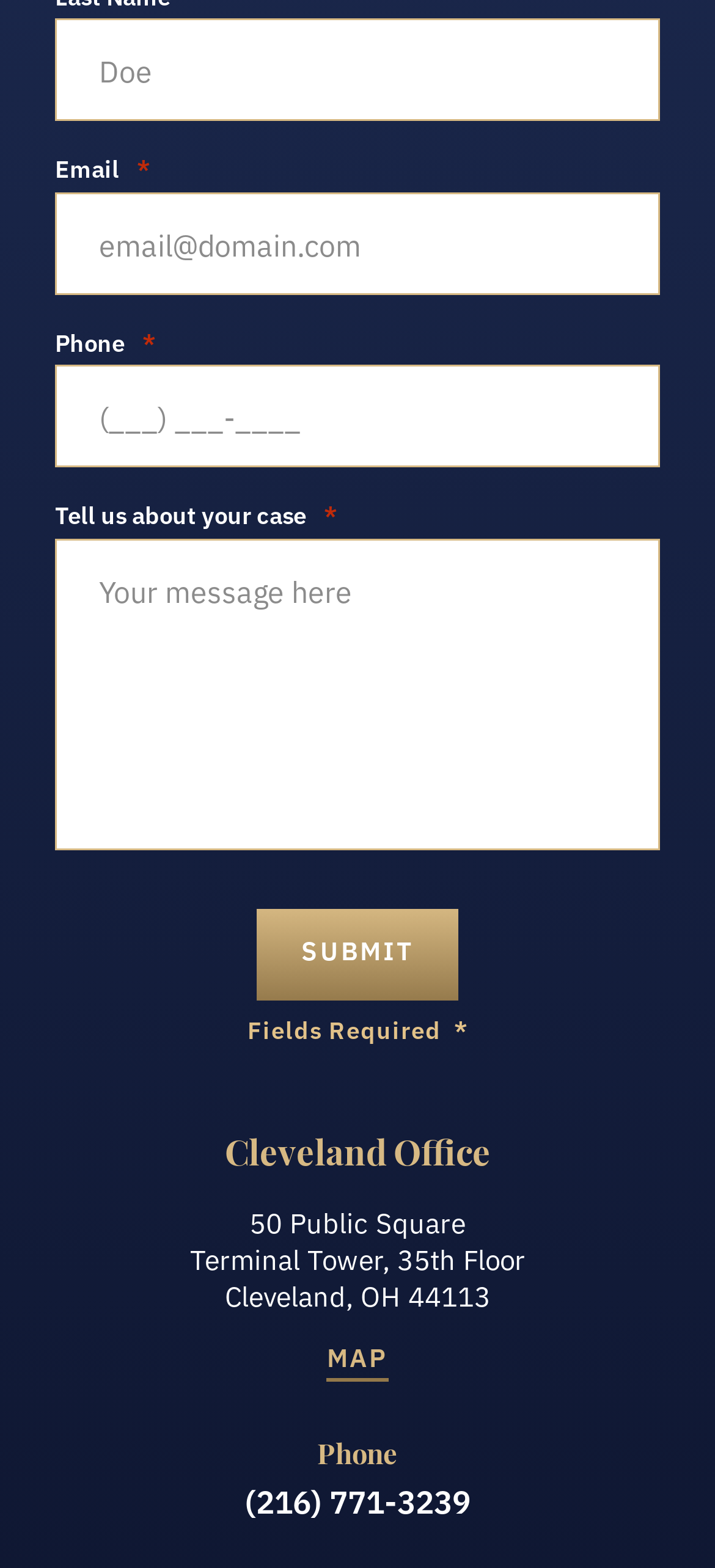Respond with a single word or short phrase to the following question: 
How many fields are required in the form?

4